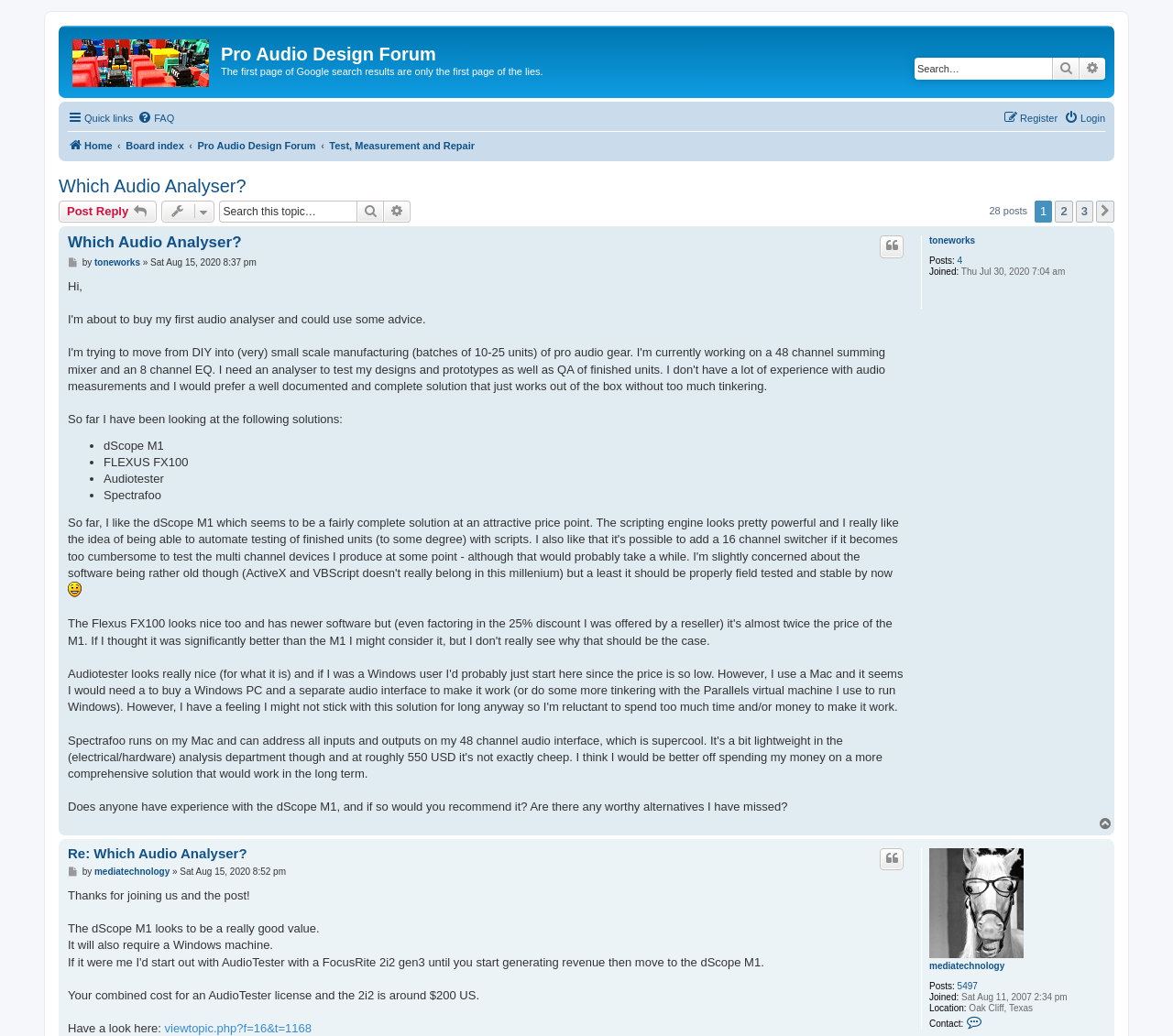Who is the author of the first post?
Kindly offer a detailed explanation using the data available in the image.

The author of the first post is 'toneworks', as indicated by the link 'toneworks' next to the text 'by' on the webpage.